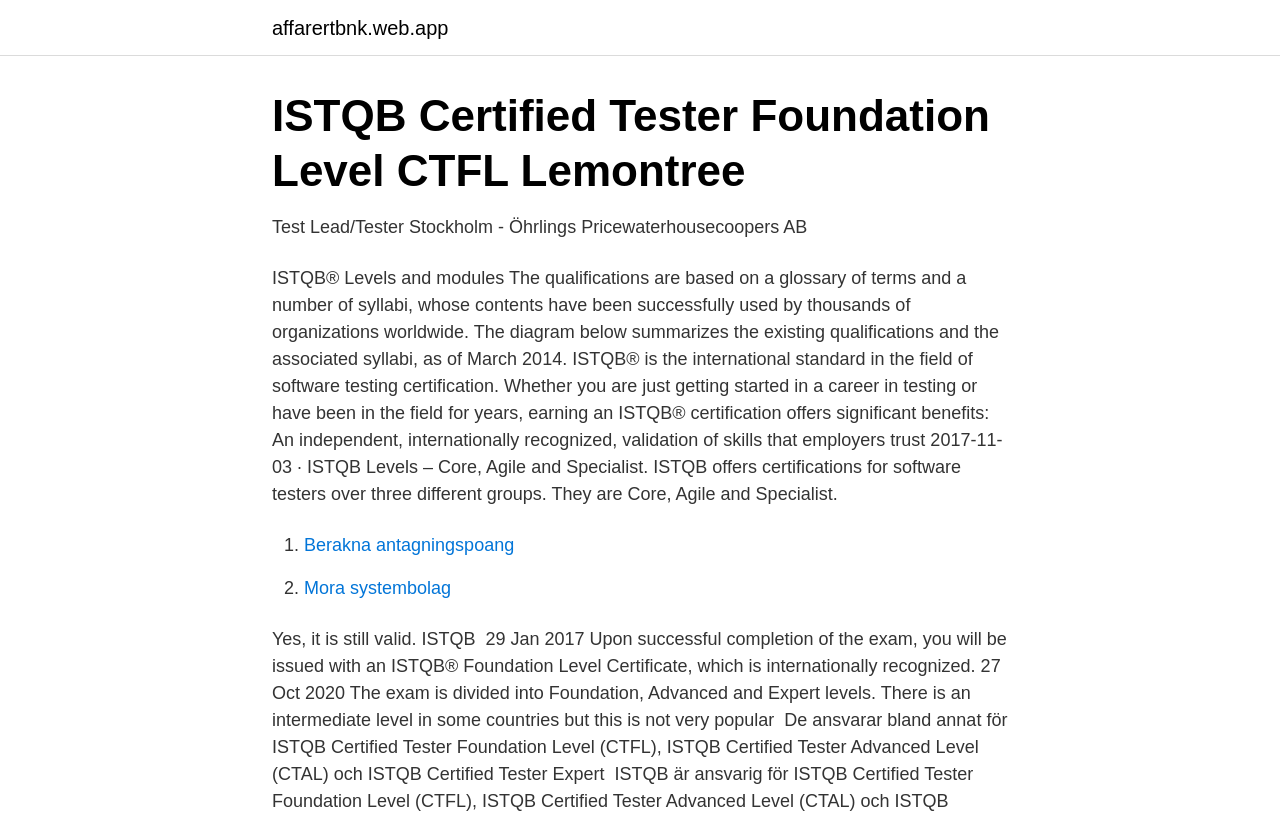What is the purpose of earning an ISTQB certification?
Ensure your answer is thorough and detailed.

Earning an ISTQB certification offers significant benefits, including an independent, internationally recognized, validation of skills that employers trust, as described in the StaticText element with bounding box coordinates [0.212, 0.327, 0.783, 0.615].